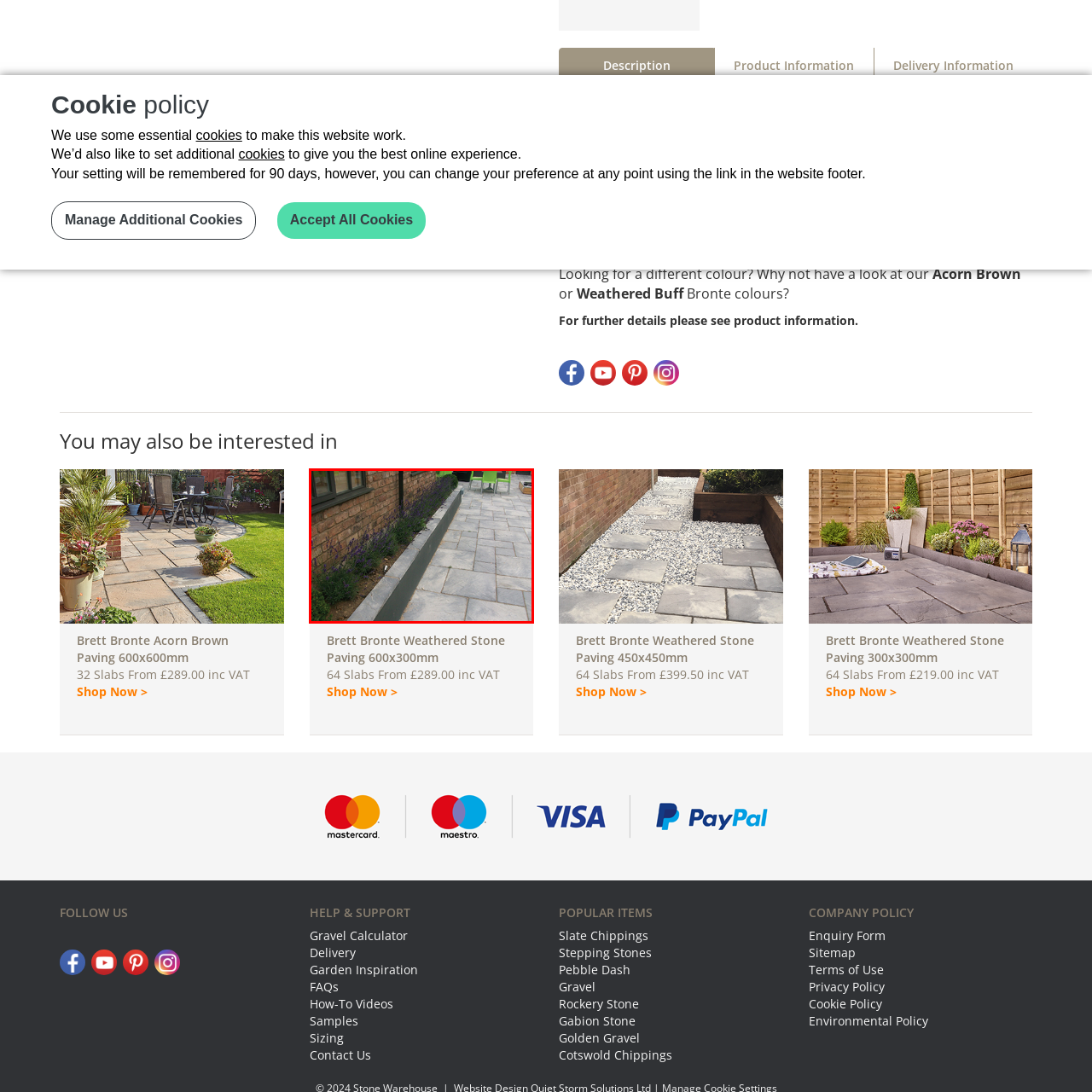What is the shape of the planter?
Inspect the image enclosed by the red bounding box and provide a detailed and comprehensive answer to the question.

According to the caption, the landscaped area is bordered by a straight, grey planter, which indicates that the shape of the planter is straight.